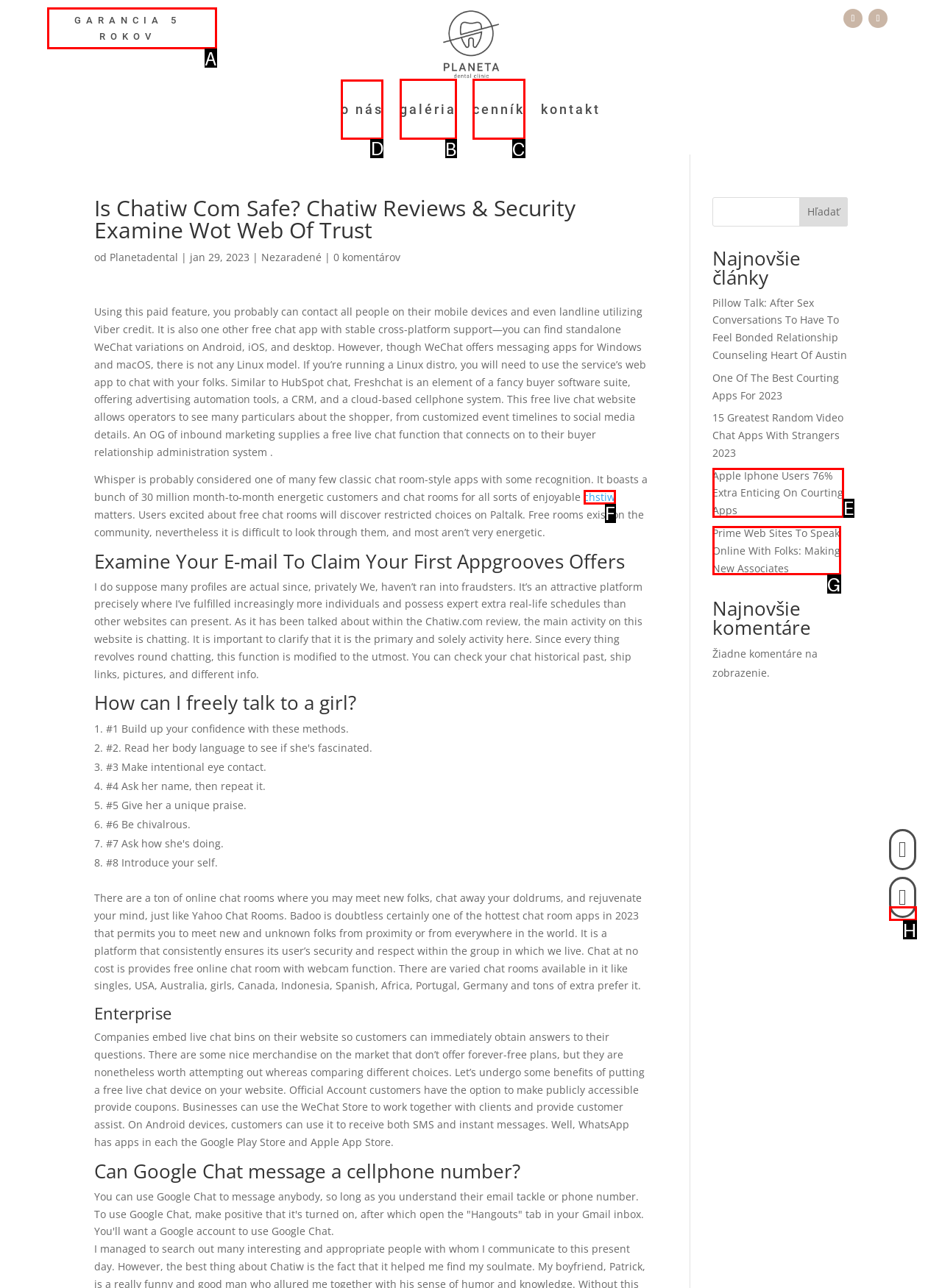Select the correct UI element to click for this task: Click on the link 'o nás'.
Answer using the letter from the provided options.

D